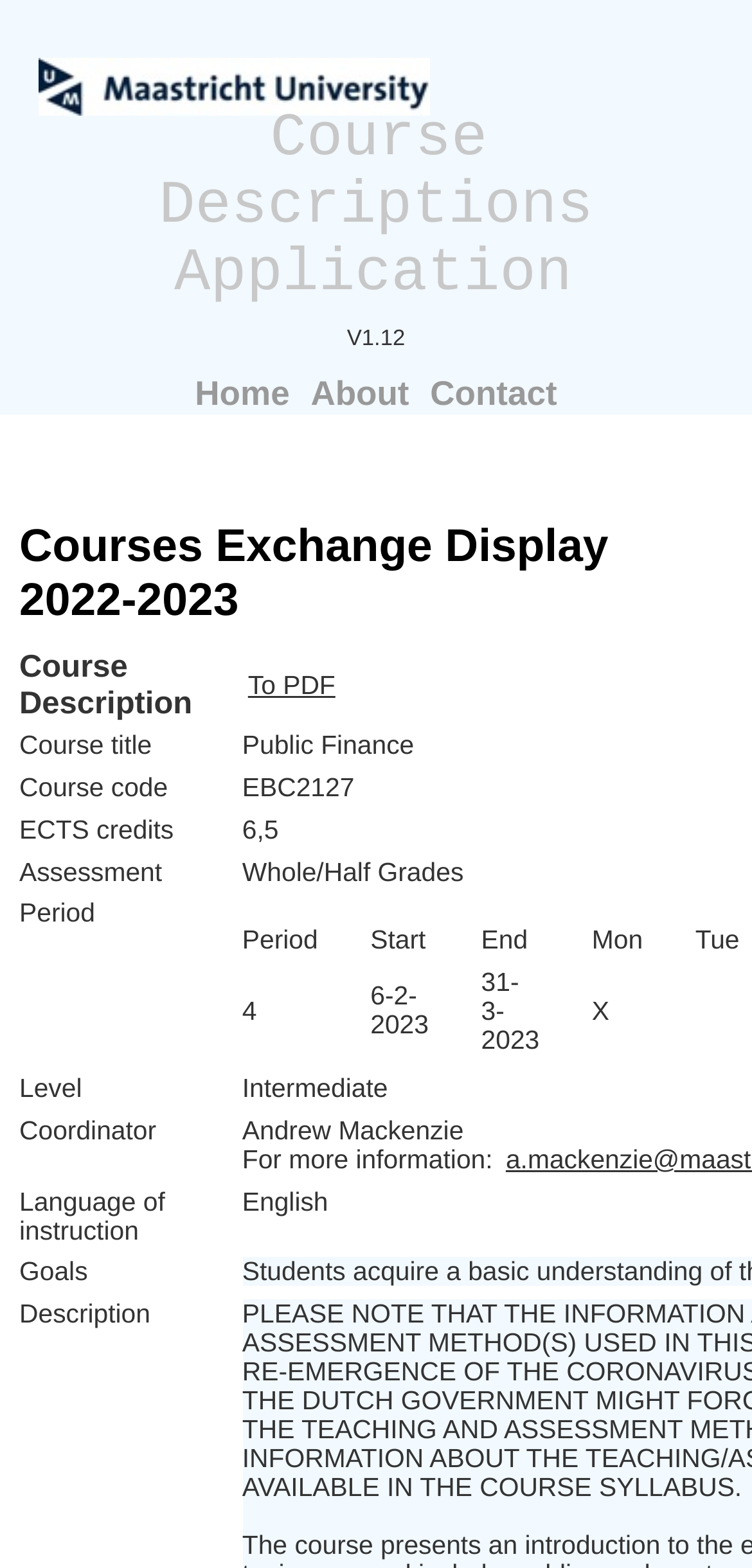How many columns are displayed in the course description table?
Kindly answer the question with as much detail as you can.

The course description table has columns for 'Course title', 'Course code', 'ECTS credits', 'Assessment', 'Period', 'Level', 'Coordinator', and 'Language of instruction', making a total of 8 columns.